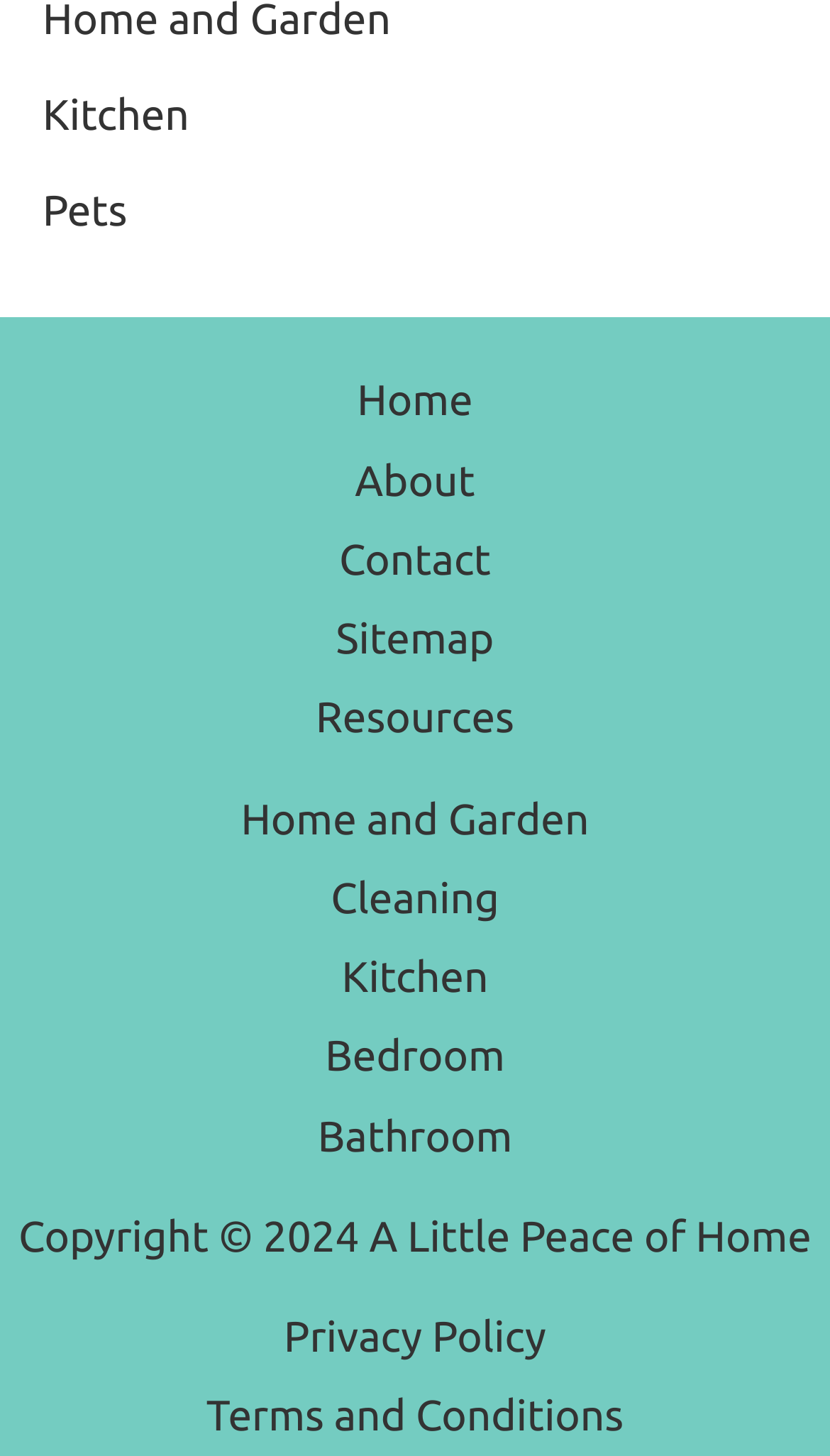From the details in the image, provide a thorough response to the question: What is the last link at the bottom of the page?

I looked at the bottom of the page and found that the links are 'Copyright © 2024 A Little Peace of Home', 'Privacy Policy', and 'Terms and Conditions', and the last link is 'Terms and Conditions'.